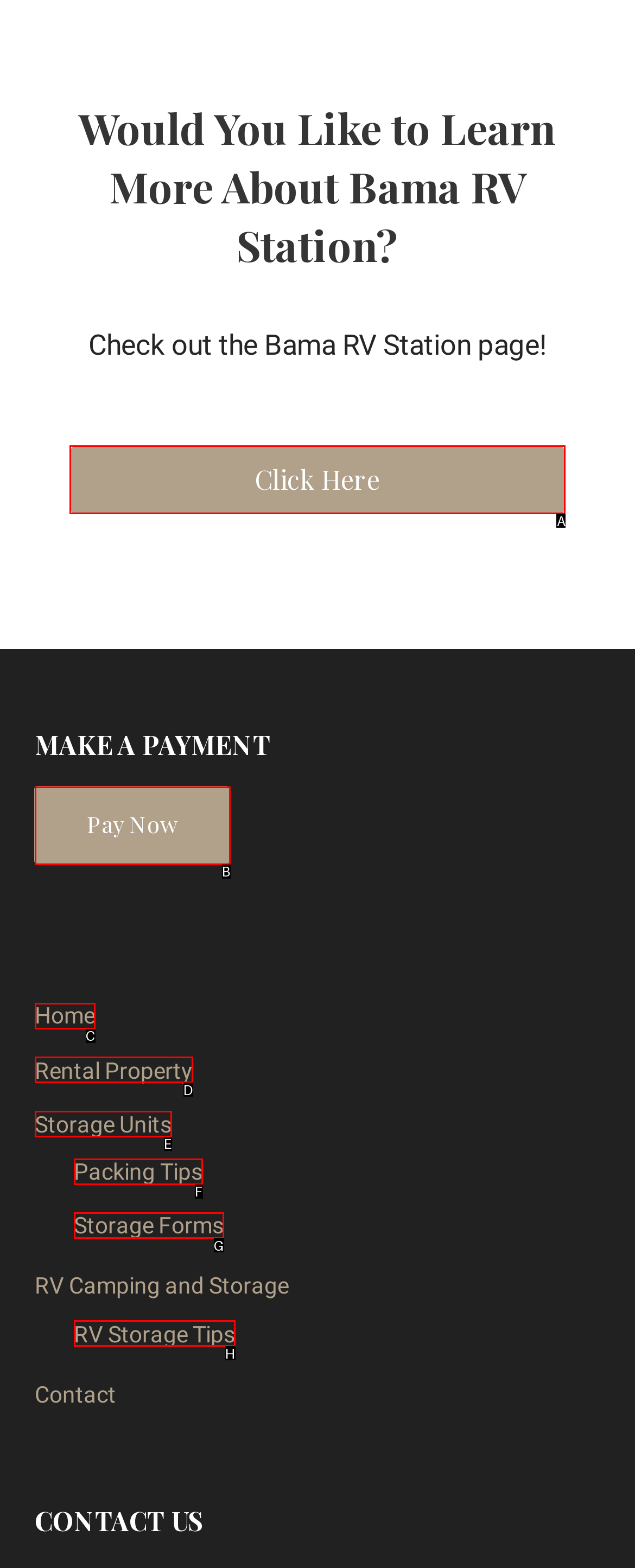Determine which option fits the element description: Home
Answer with the option’s letter directly.

C